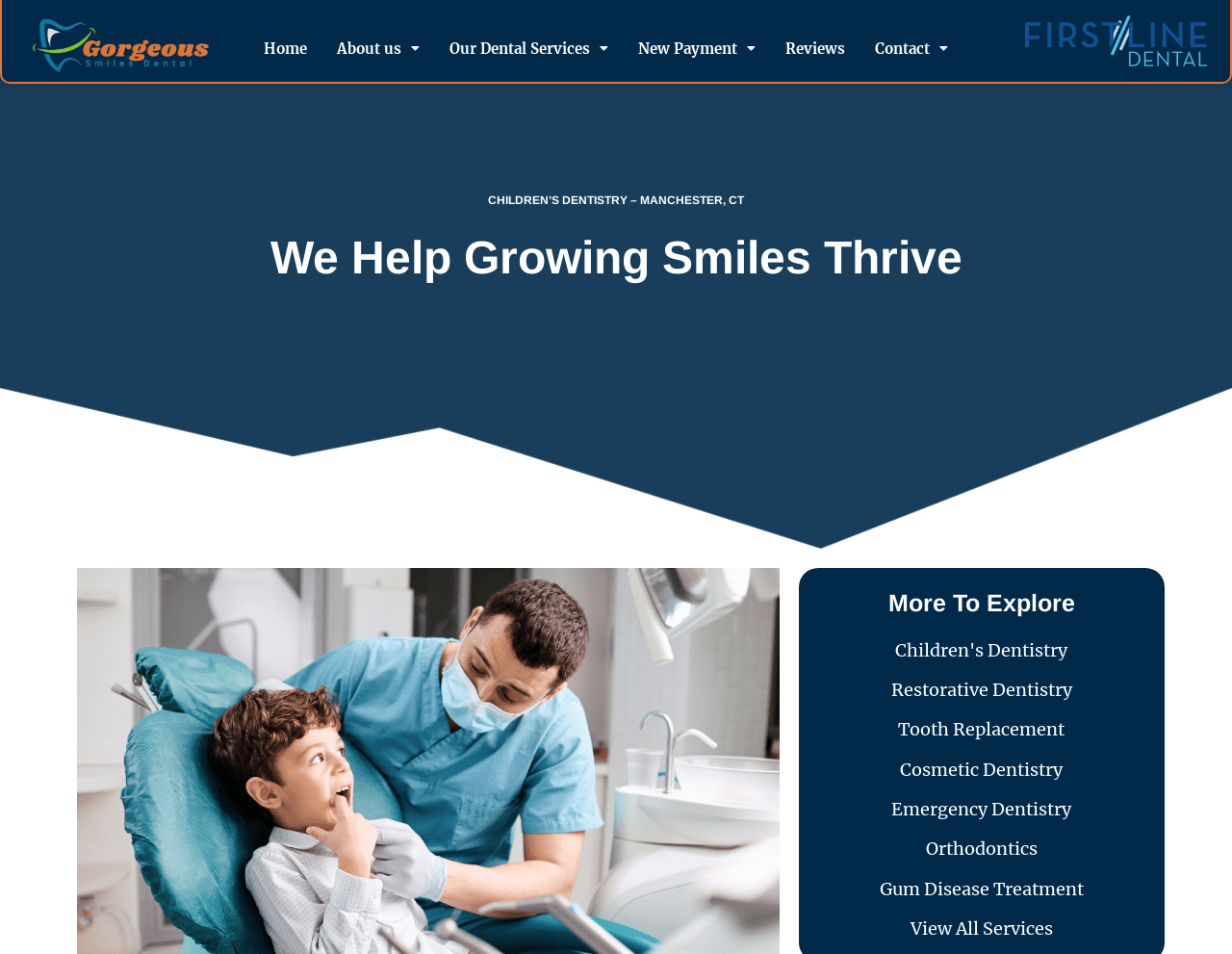Please provide the bounding box coordinate of the region that matches the element description: Our Dental Services. Coordinates should be in the format (top-left x, top-left y, bottom-right x, bottom-right y) and all values should be between 0 and 1.

[0.365, 0.032, 0.494, 0.069]